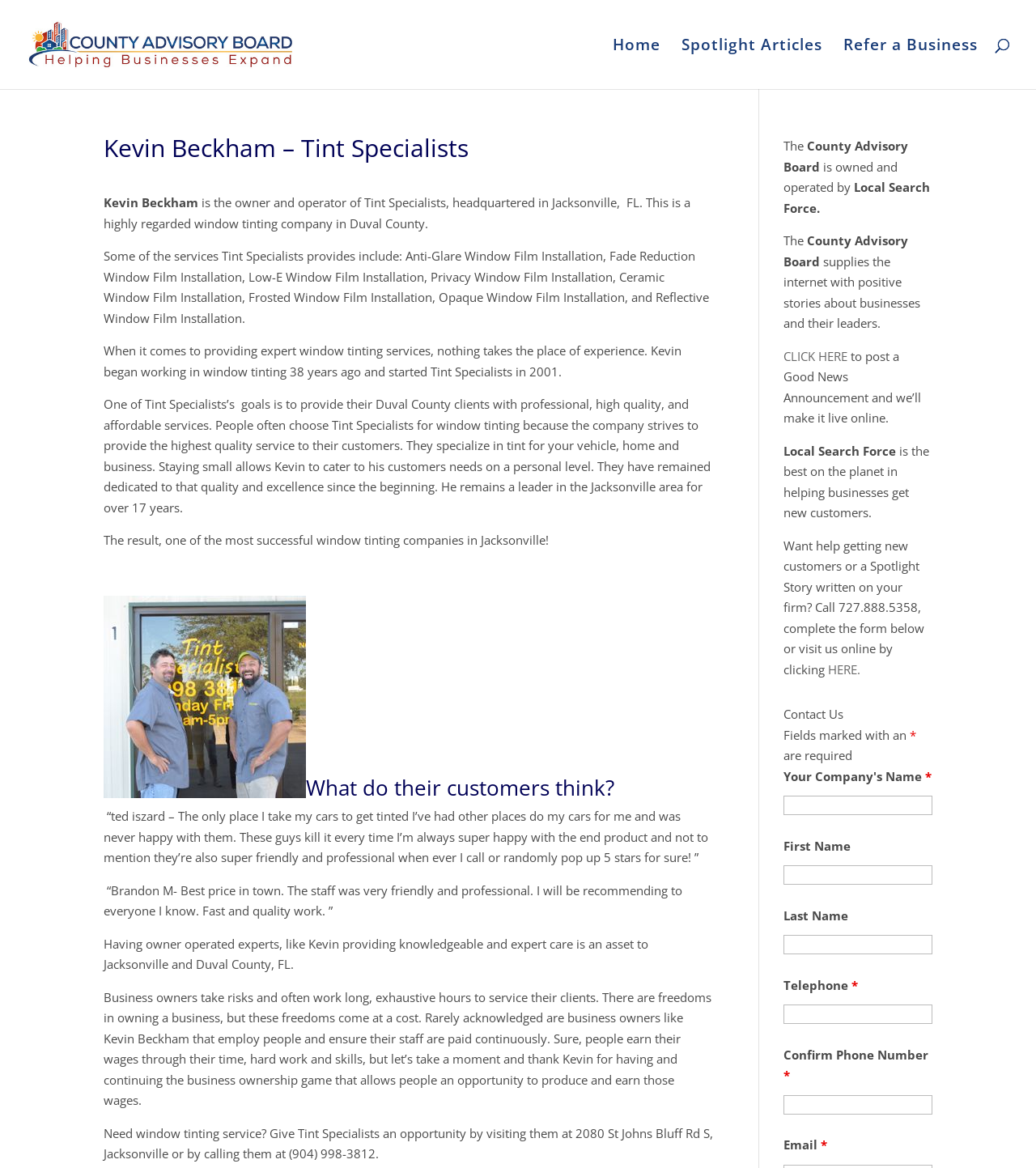Give a detailed account of the webpage, highlighting key information.

This webpage is about Kevin Beckham, the owner and operator of Tint Specialists, a window tinting company based in Jacksonville, Florida. At the top of the page, there is a link to the County Advisory Board, accompanied by an image. Below this, there are three links: Home, Spotlight Articles, and Refer a Business.

The main content of the page is divided into sections. The first section introduces Kevin Beckham and his company, Tint Specialists, highlighting their services, including anti-glare window film installation, fade reduction window film installation, and more. The text also mentions Kevin's 38 years of experience in window tinting and his commitment to providing high-quality services to his clients.

The next section features customer testimonials, with quotes from satisfied customers praising the company's work and customer service. Below this, there is a heading "What do their customers think?" followed by more customer reviews.

The page also includes a section about the importance of business owners like Kevin Beckham, who employ people and ensure their staff are paid continuously. There is a call to action, encouraging visitors to give Tint Specialists an opportunity by visiting their location or calling them.

On the right side of the page, there is a separate section about the County Advisory Board, which supplies the internet with positive stories about businesses and their leaders. This section includes a link to post a Good News Announcement and a brief description of Local Search Force, a company that helps businesses get new customers. There is also a form below, allowing visitors to request help with getting new customers or a Spotlight Story written about their firm.

Overall, the webpage is dedicated to promoting Kevin Beckham and his company, Tint Specialists, while also highlighting the importance of business owners and the services offered by Local Search Force.